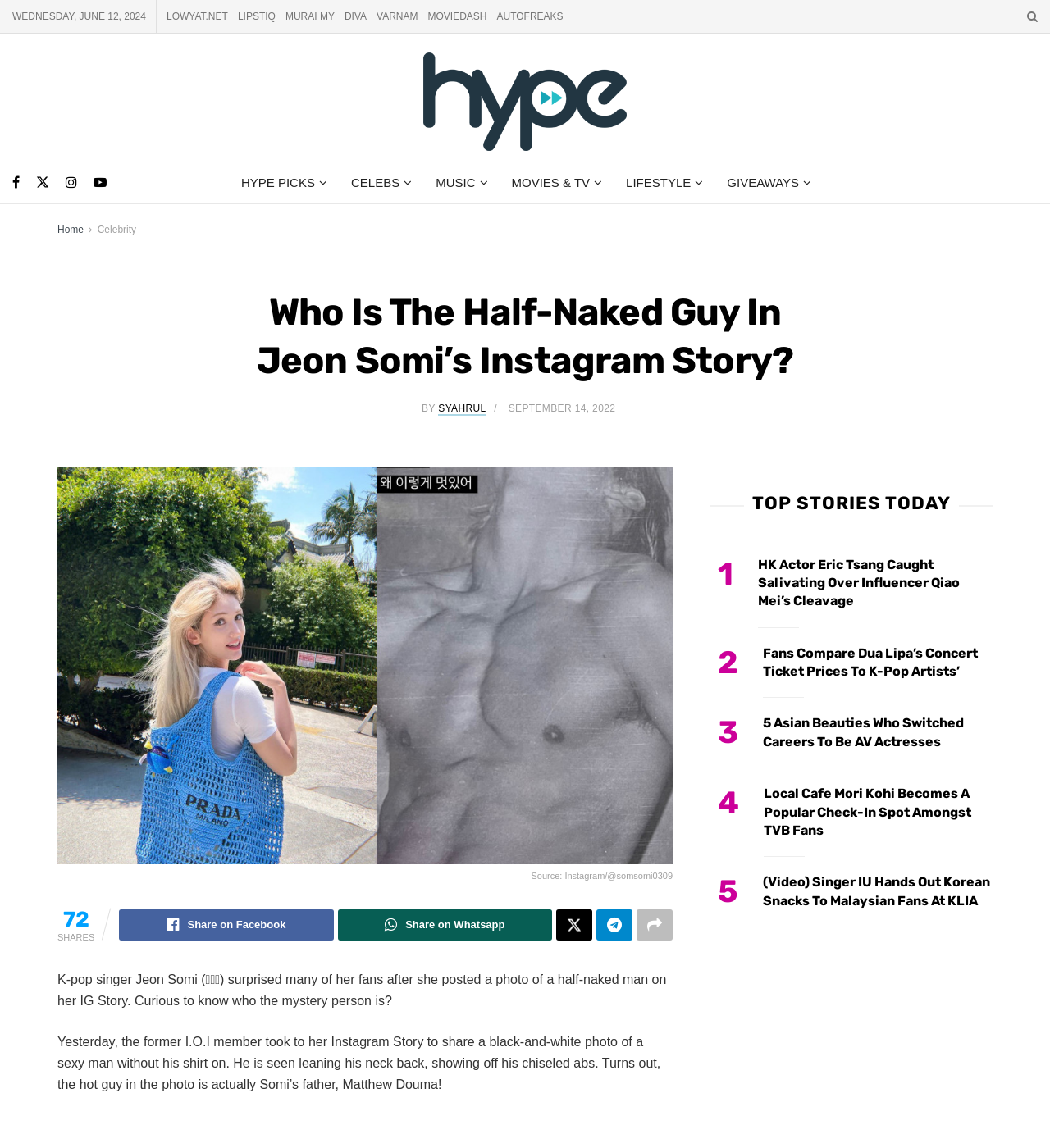Determine the bounding box coordinates of the clickable area required to perform the following instruction: "View the image of Jeon Somi's Instagram Story". The coordinates should be represented as four float numbers between 0 and 1: [left, top, right, bottom].

[0.055, 0.407, 0.641, 0.753]